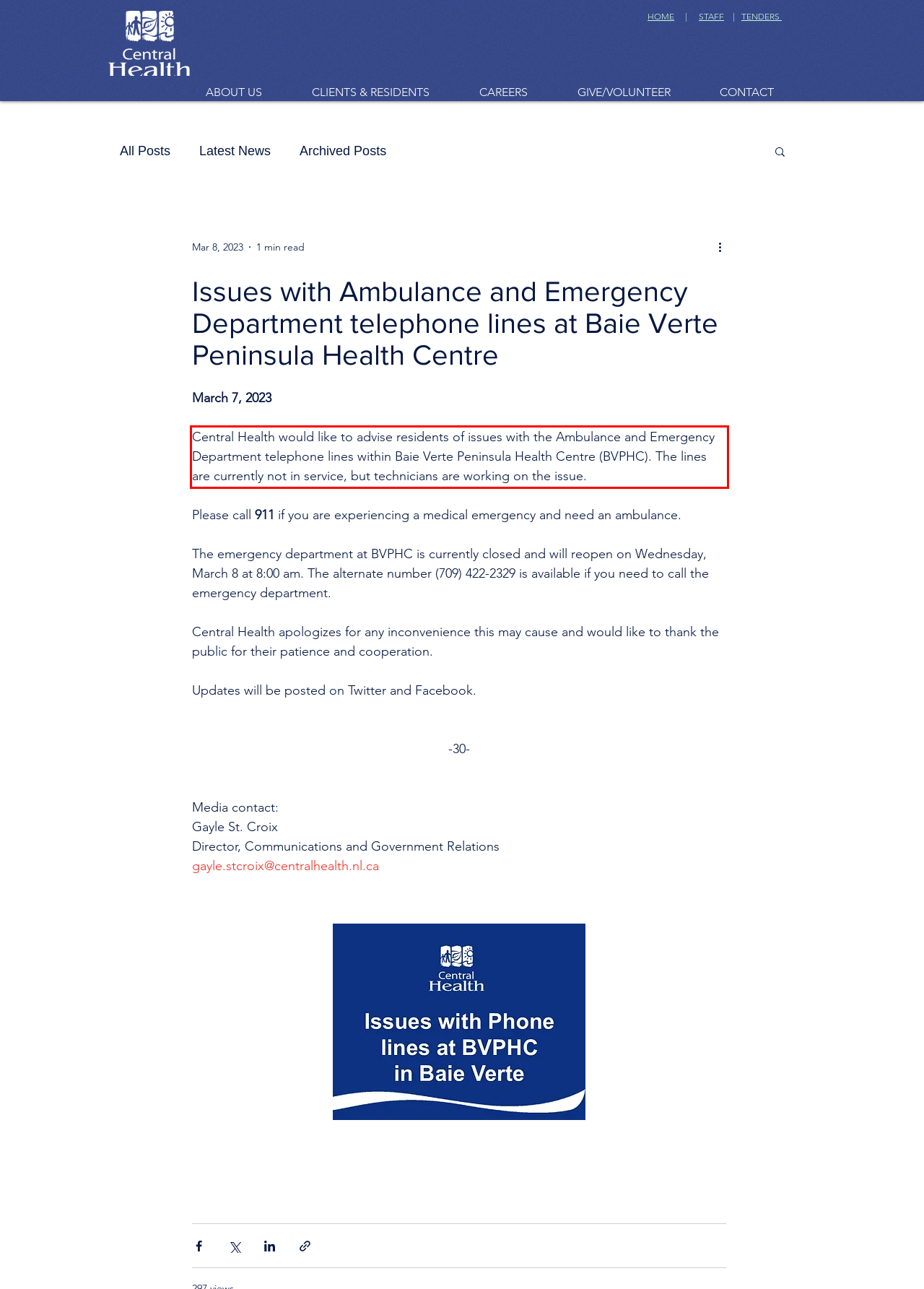Analyze the screenshot of a webpage where a red rectangle is bounding a UI element. Extract and generate the text content within this red bounding box.

Central Health would like to advise residents of issues with the Ambulance and Emergency Department telephone lines within Baie Verte Peninsula Health Centre (BVPHC). The lines are currently not in service, but technicians are working on the issue.